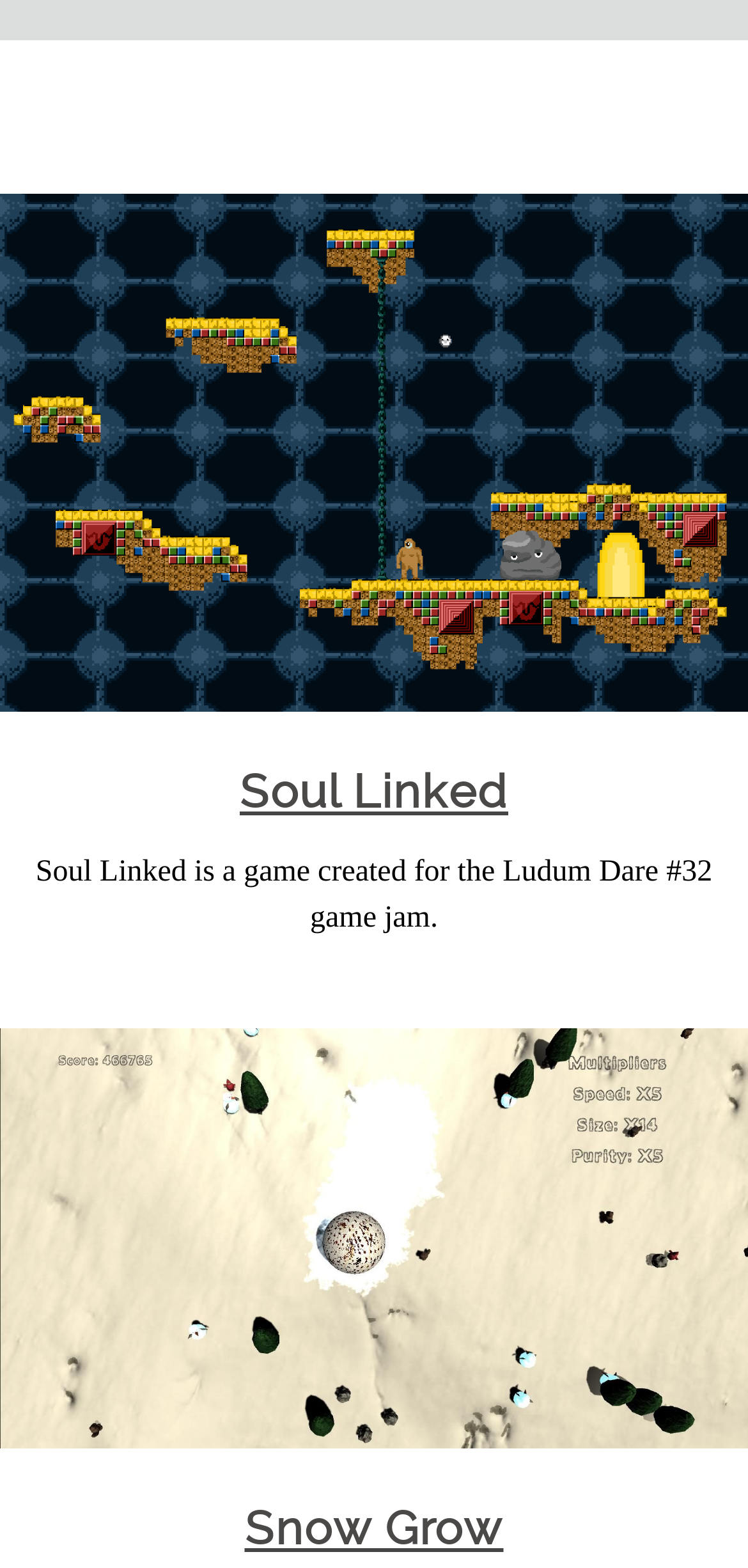What is the purpose of the webpage?
Refer to the image and give a detailed response to the question.

I found that the webpage contains links and descriptions of games, which suggests that the purpose of the webpage is to showcase these games.